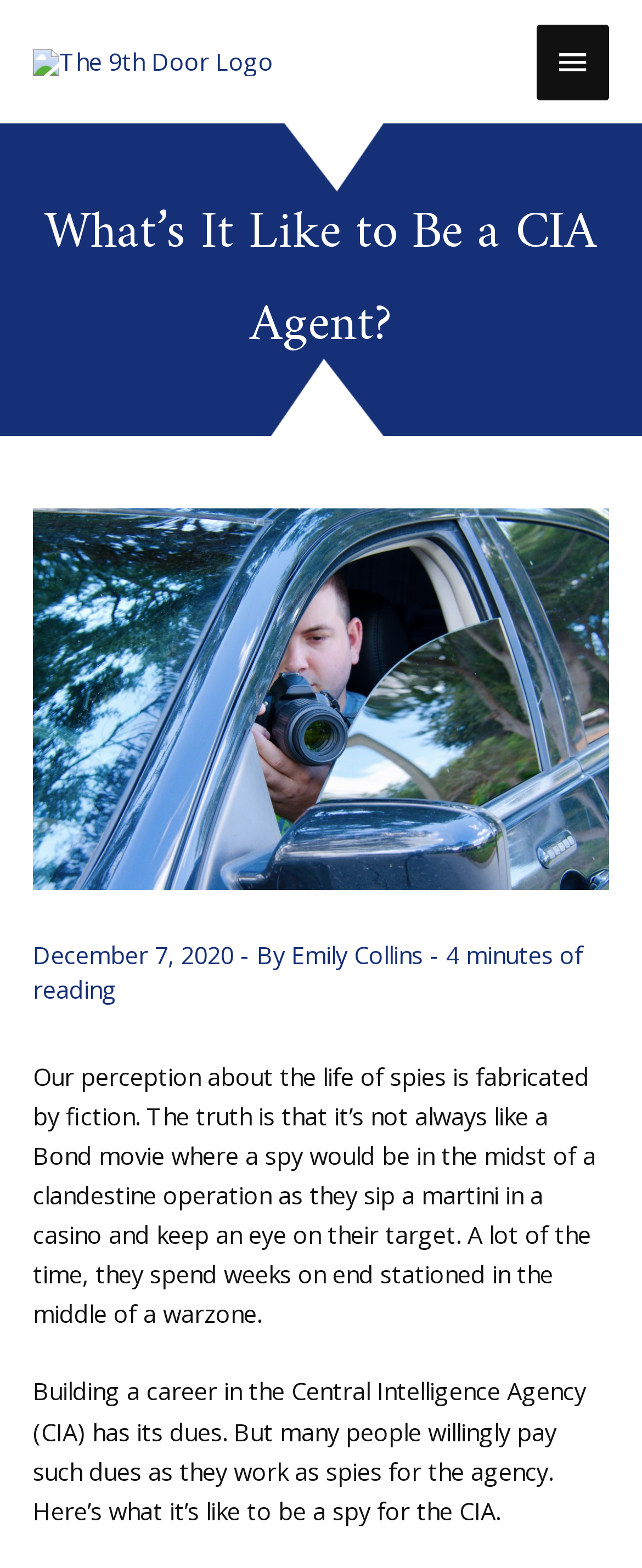Reply to the question below using a single word or brief phrase:
Who is the author of the article?

Emily Collins